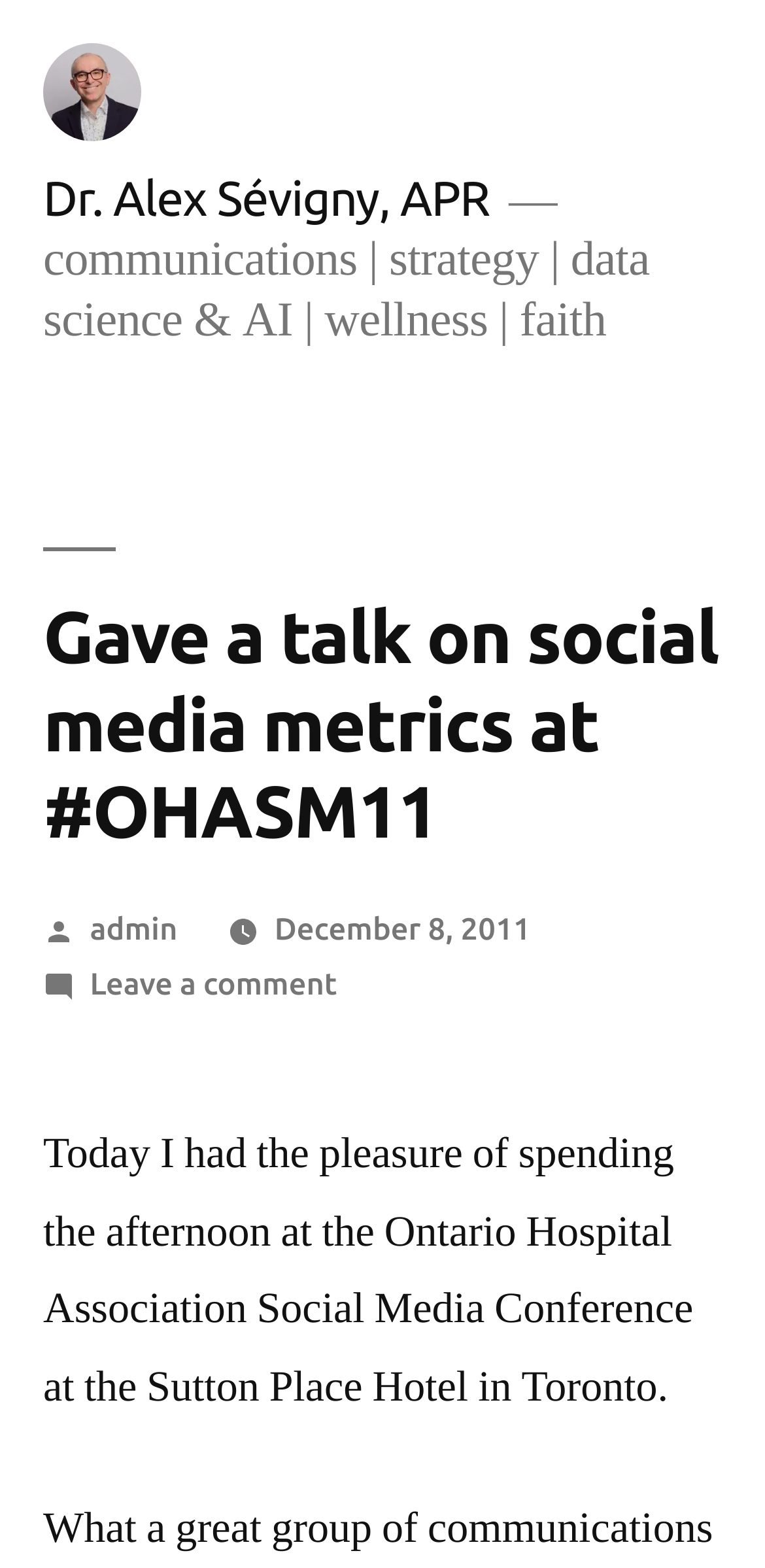What is the name of the hotel where the conference was held?
Look at the image and answer the question with a single word or phrase.

Sutton Place Hotel